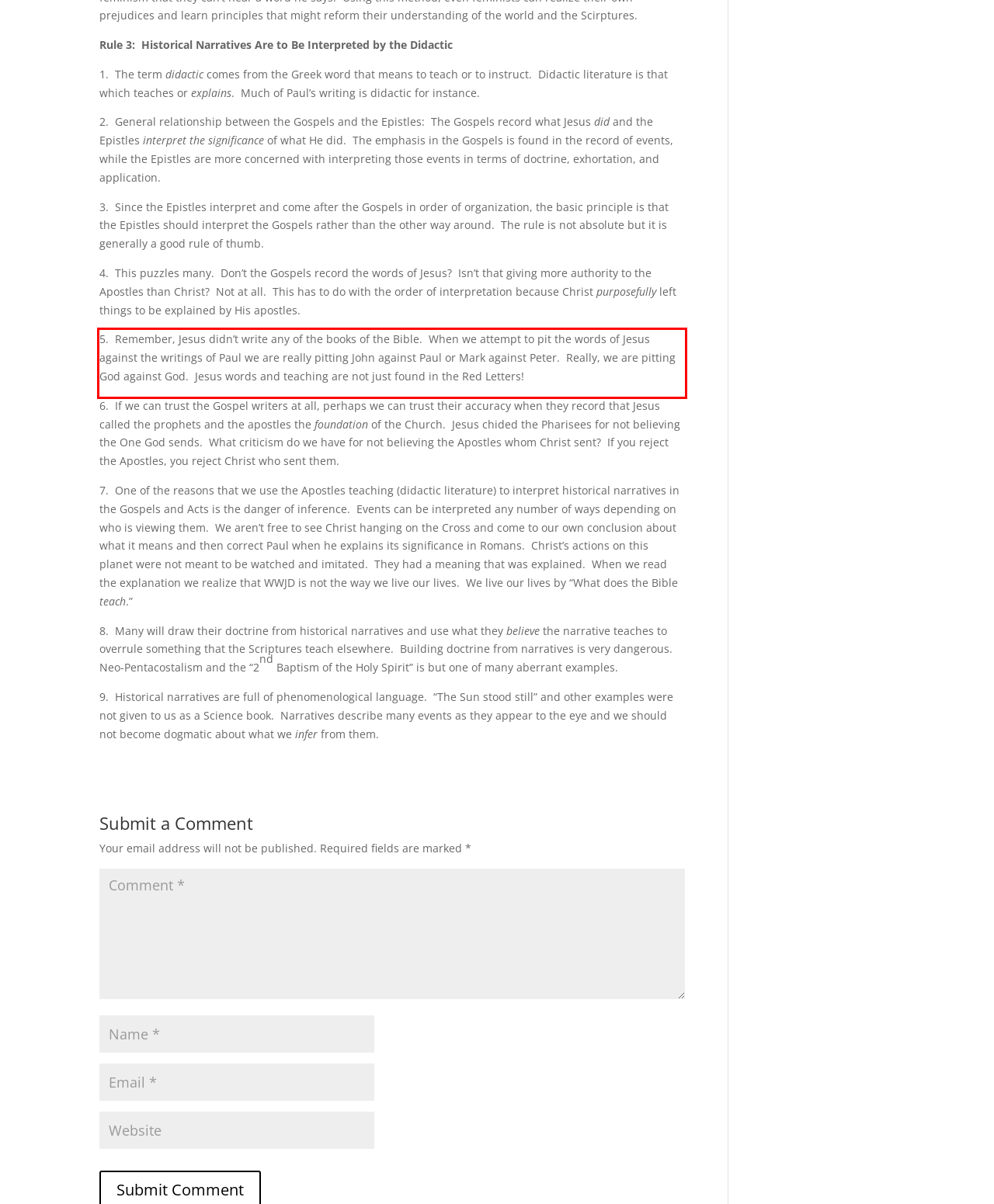From the provided screenshot, extract the text content that is enclosed within the red bounding box.

5. Remember, Jesus didn’t write any of the books of the Bible. When we attempt to pit the words of Jesus against the writings of Paul we are really pitting John against Paul or Mark against Peter. Really, we are pitting God against God. Jesus words and teaching are not just found in the Red Letters!